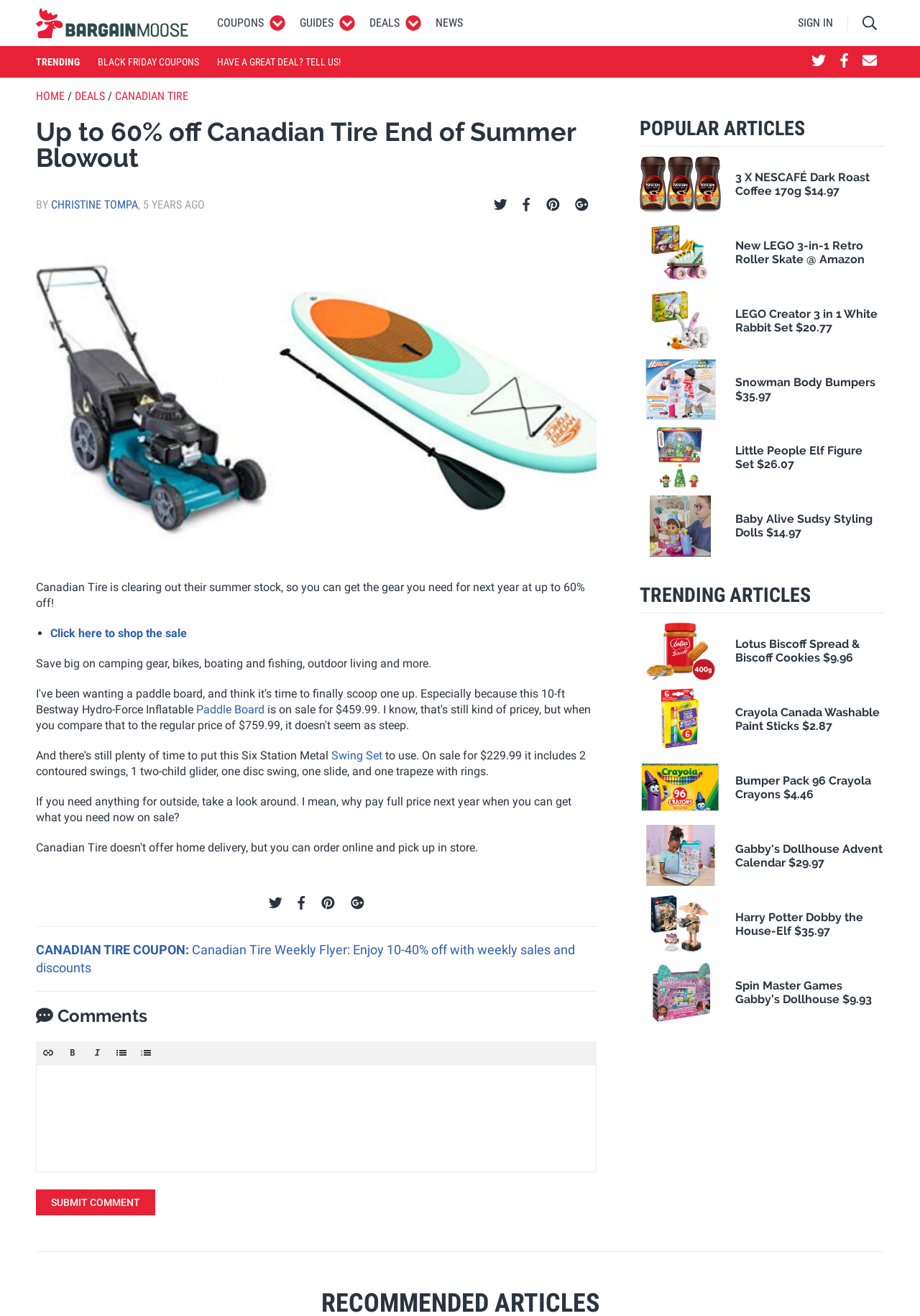Identify and extract the main heading of the webpage.

Up to 60% off Canadian Tire End of Summer Blowout